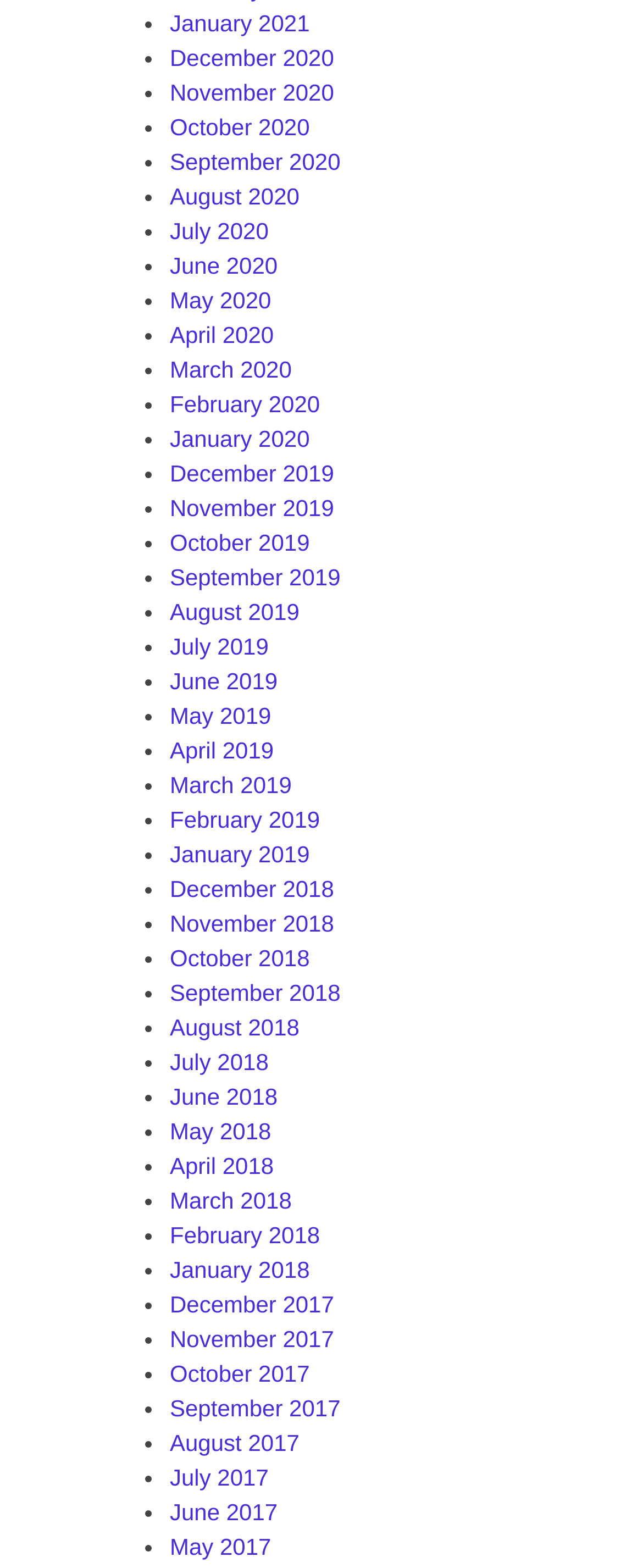Pinpoint the bounding box coordinates of the clickable area needed to execute the instruction: "Select October 2020". The coordinates should be specified as four float numbers between 0 and 1, i.e., [left, top, right, bottom].

[0.264, 0.073, 0.482, 0.089]